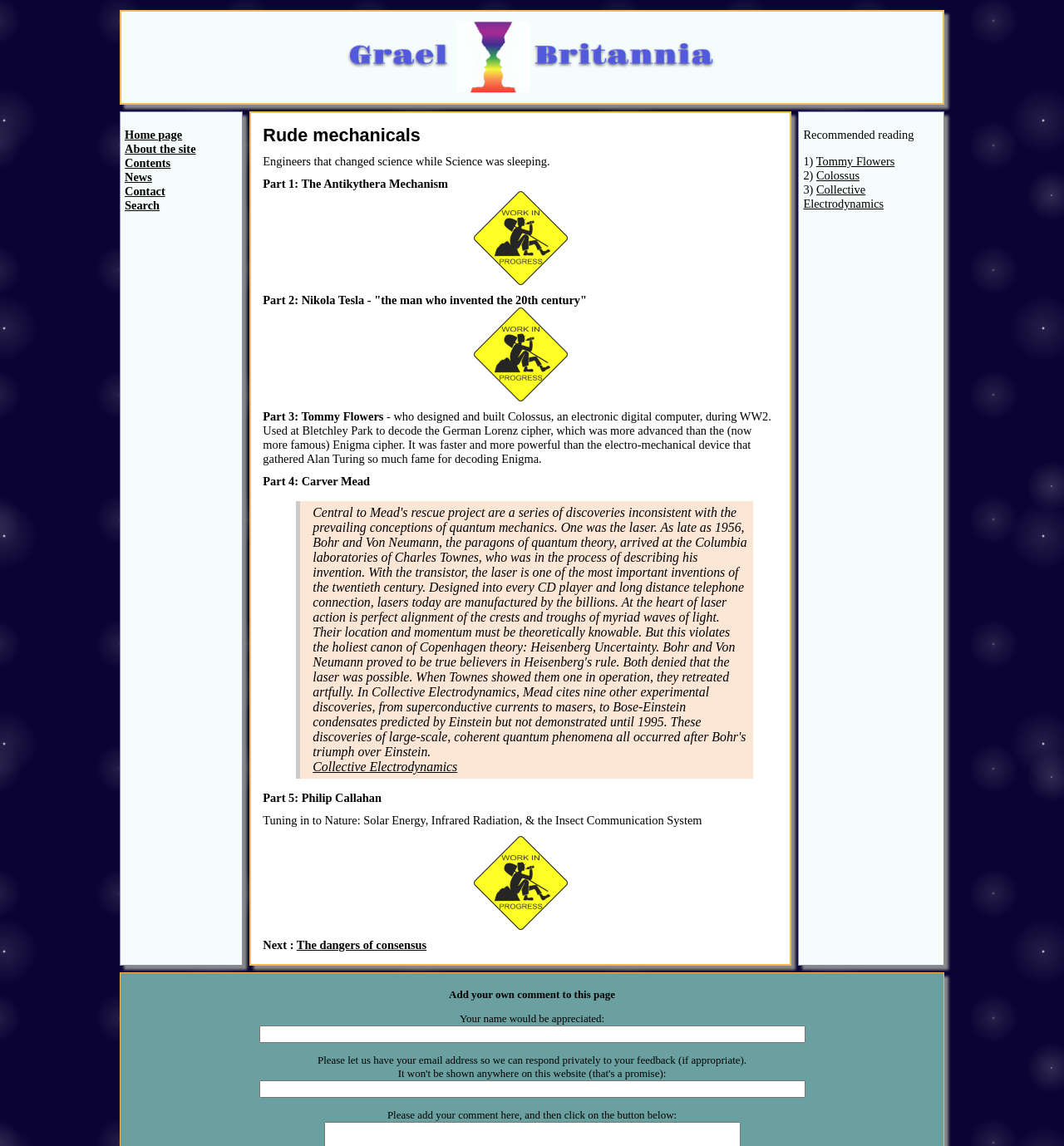Provide the bounding box coordinates of the HTML element described by the text: "The dangers of consensus".

[0.279, 0.819, 0.401, 0.83]